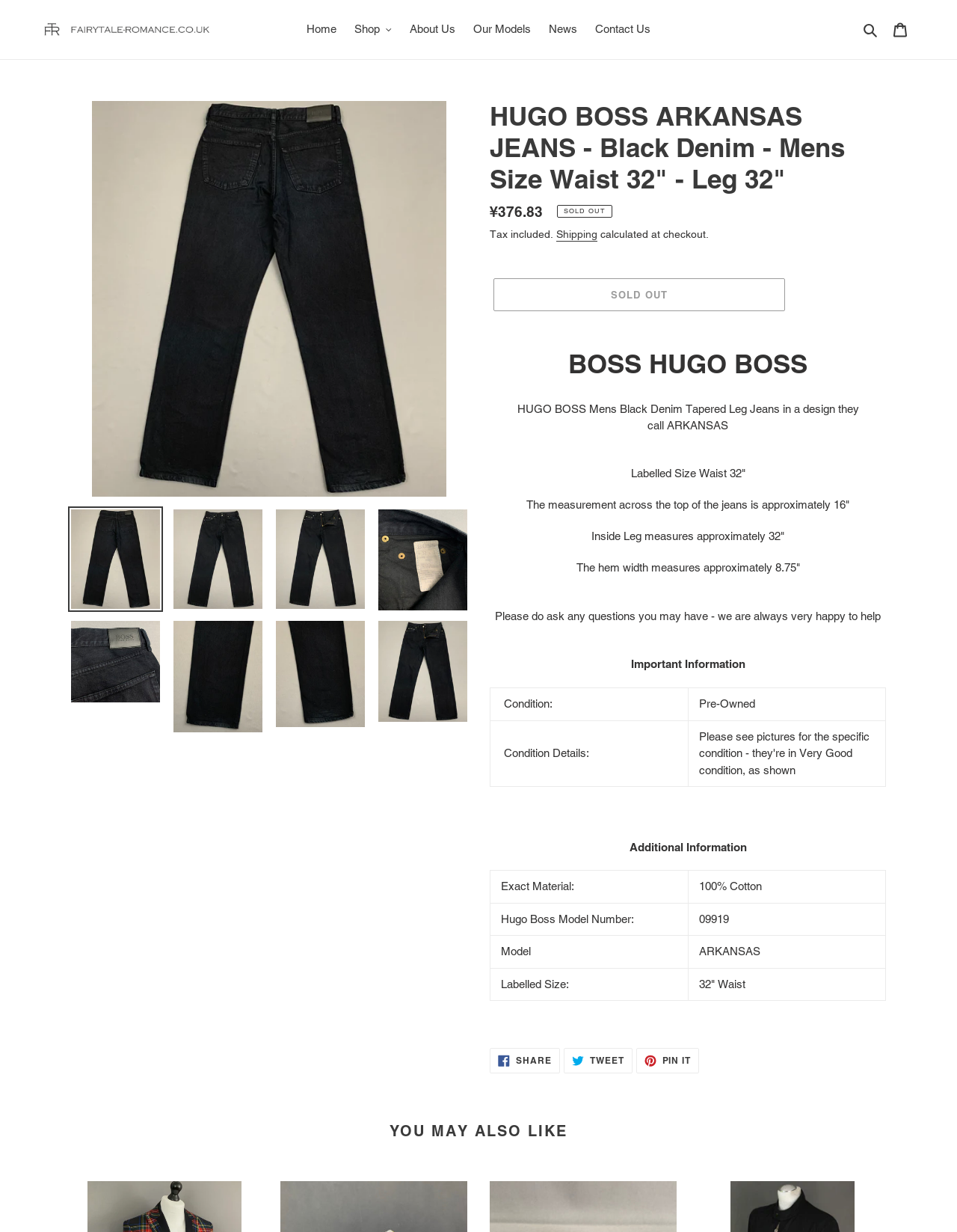Find the bounding box coordinates of the element you need to click on to perform this action: 'Check recent posts'. The coordinates should be represented by four float values between 0 and 1, in the format [left, top, right, bottom].

None